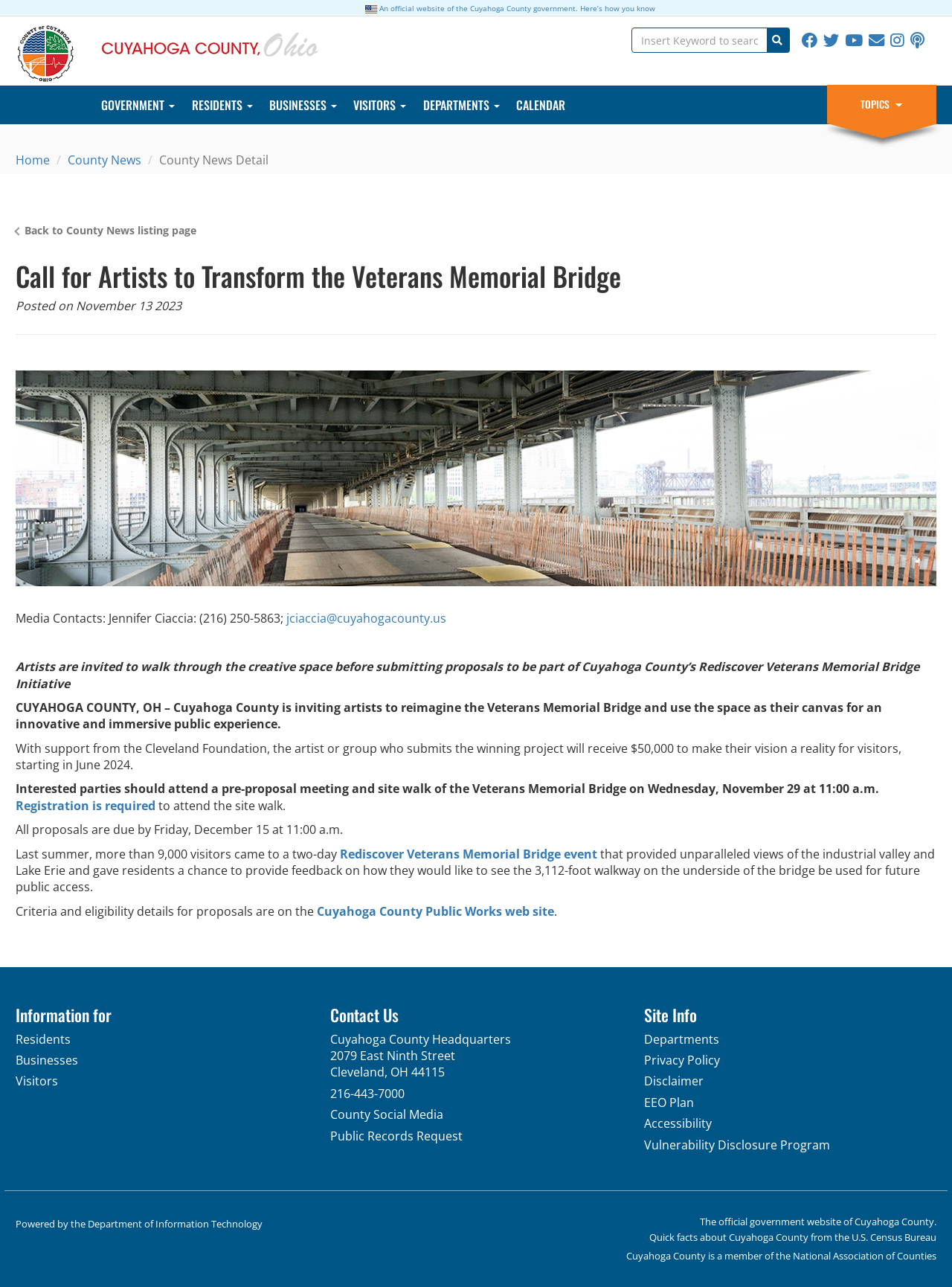Find the bounding box coordinates of the element to click in order to complete the given instruction: "Contact Cuyahoga County."

[0.347, 0.801, 0.536, 0.84]